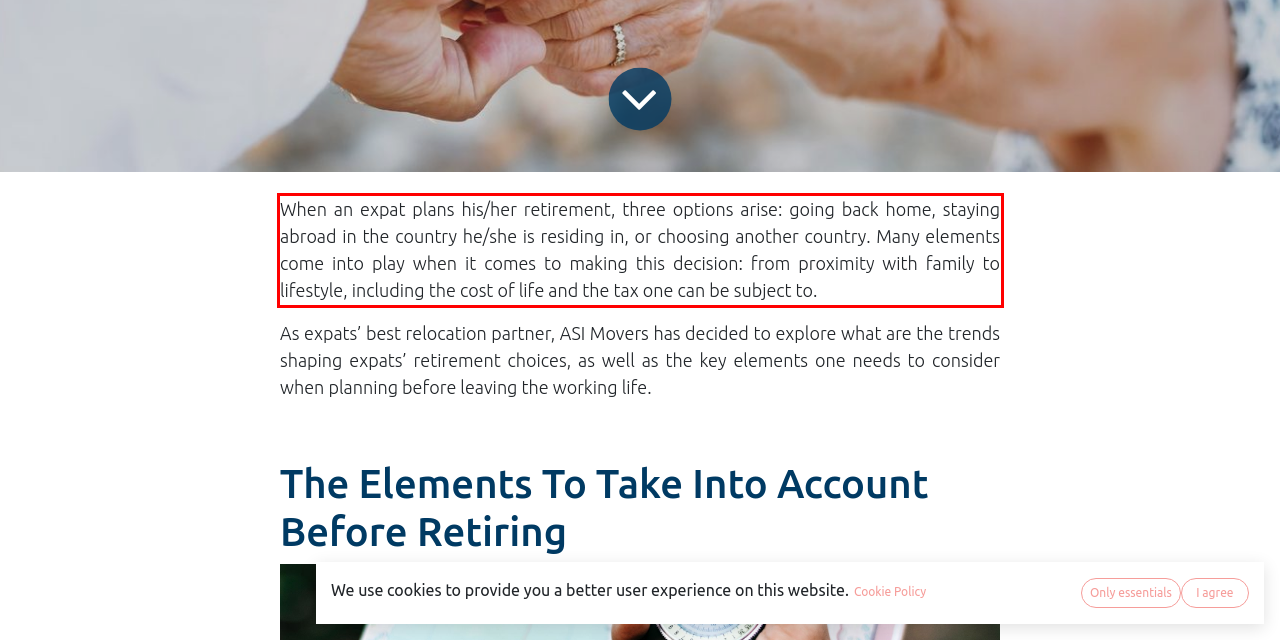You have a screenshot of a webpage with a red bounding box. Use OCR to generate the text contained within this red rectangle.

When an expat plans his/her retirement, three options arise: going back home, staying abroad in the country he/she is residing in, or choosing another country. Many elements come into play when it comes to making this decision: from proximity with family to lifestyle, including the cost of life and the tax one can be subject to.